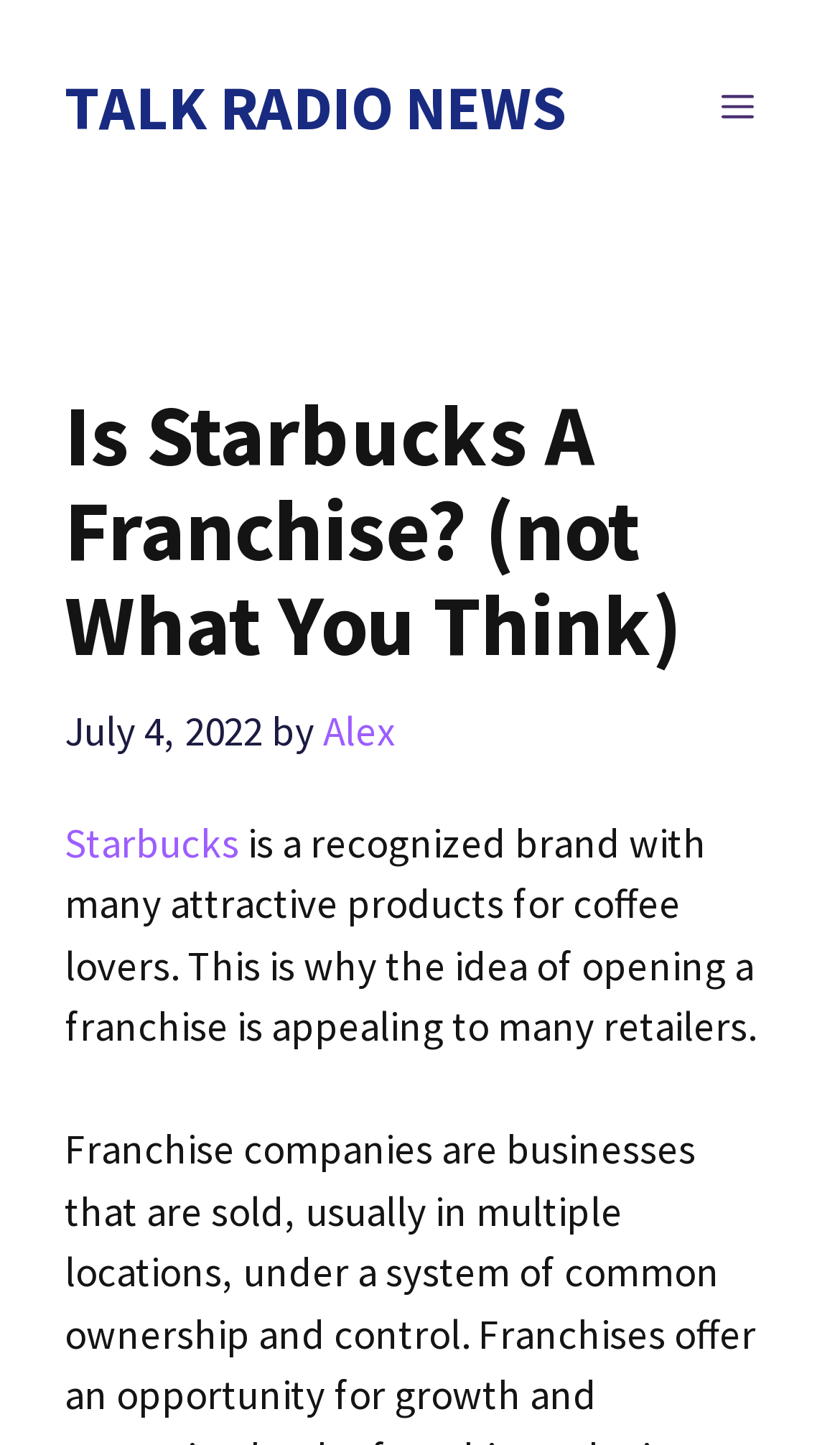Find the bounding box of the element with the following description: "Talk Radio News". The coordinates must be four float numbers between 0 and 1, formatted as [left, top, right, bottom].

[0.077, 0.046, 0.674, 0.101]